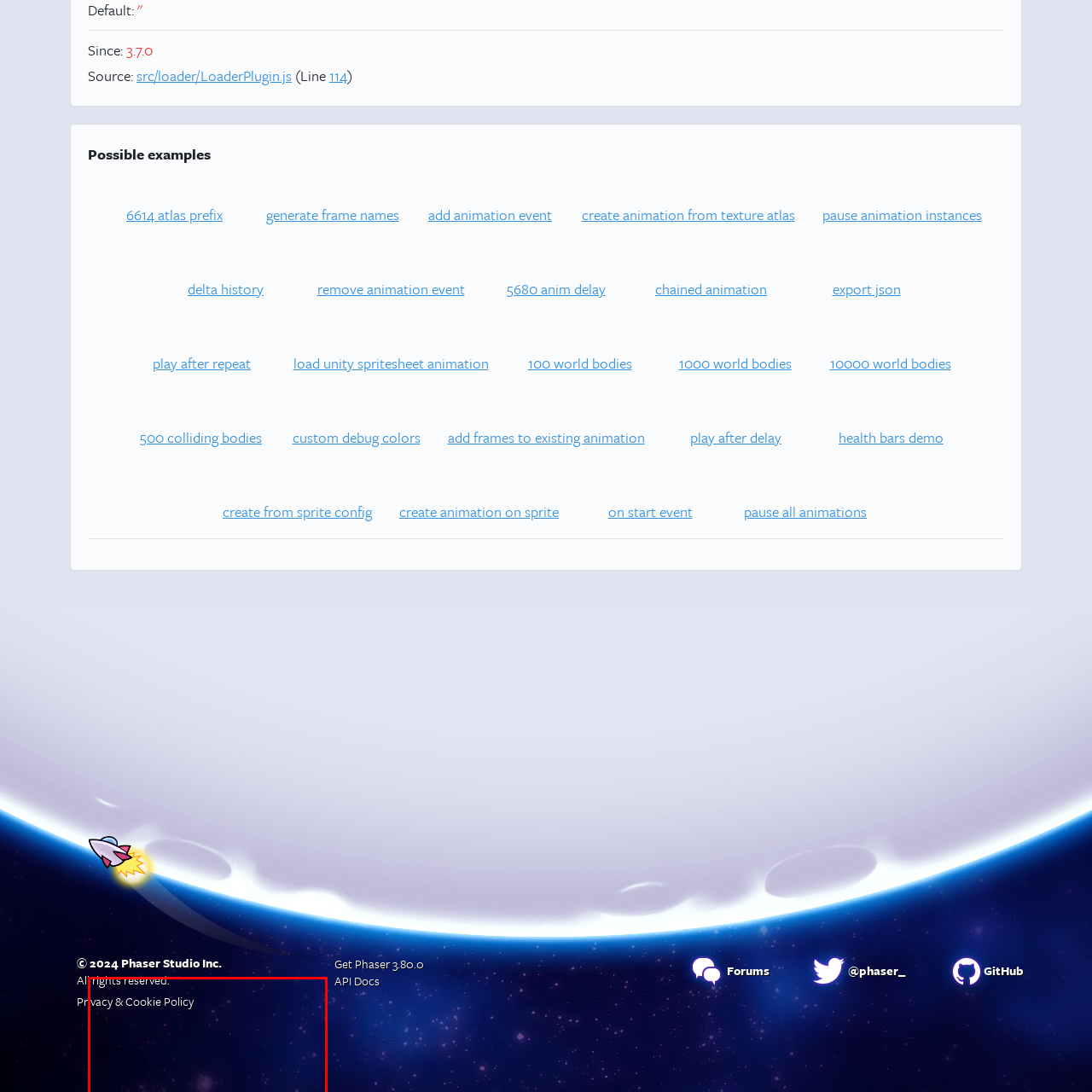Offer a detailed description of the content within the red-framed image.

The image displays a portion of a webpage footer, featuring a dark background with a cosmic theme, showcasing a starry sky. Prominently visible is the text that states "All rights reserved." Beneath this, there is a mention of the "Privacy & Cookie Policy," suggesting that the website is committed to informing users about their data usage and privacy practices. The overall aesthetic emphasizes a sense of professionalism and digital sophistication, suitable for a modern web interface.